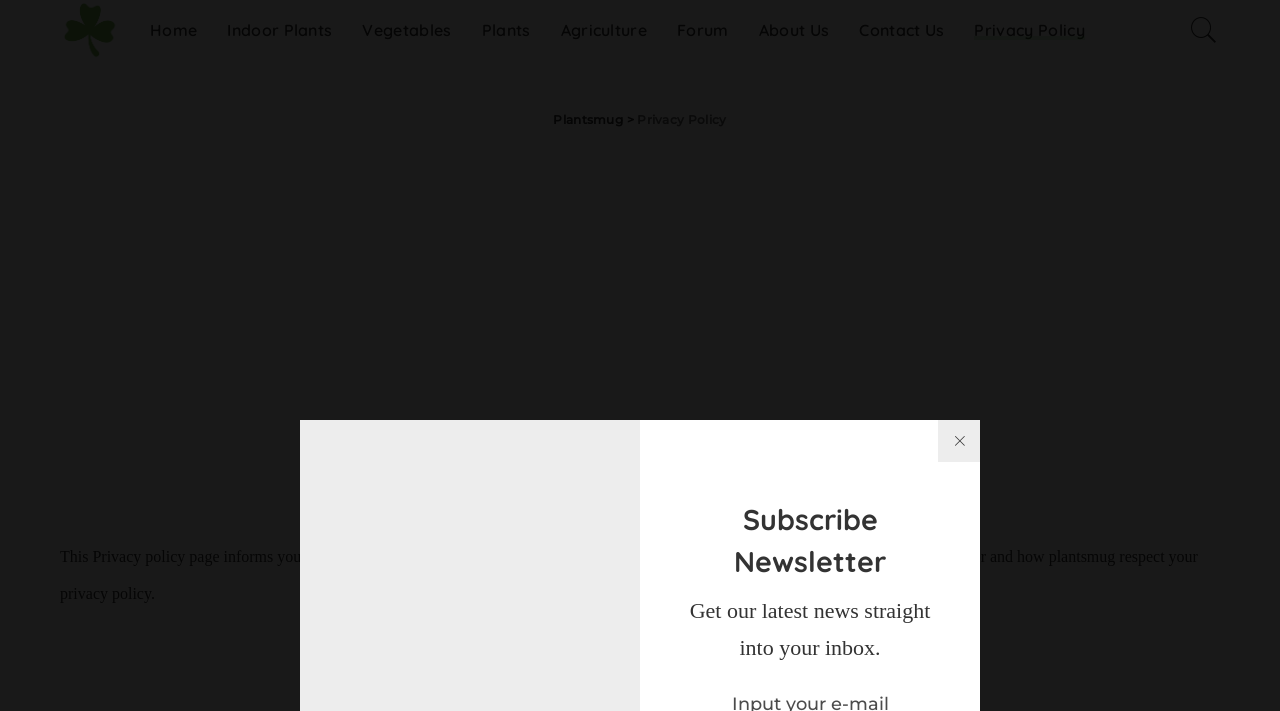Find the bounding box coordinates of the element I should click to carry out the following instruction: "Click on December 2013".

None